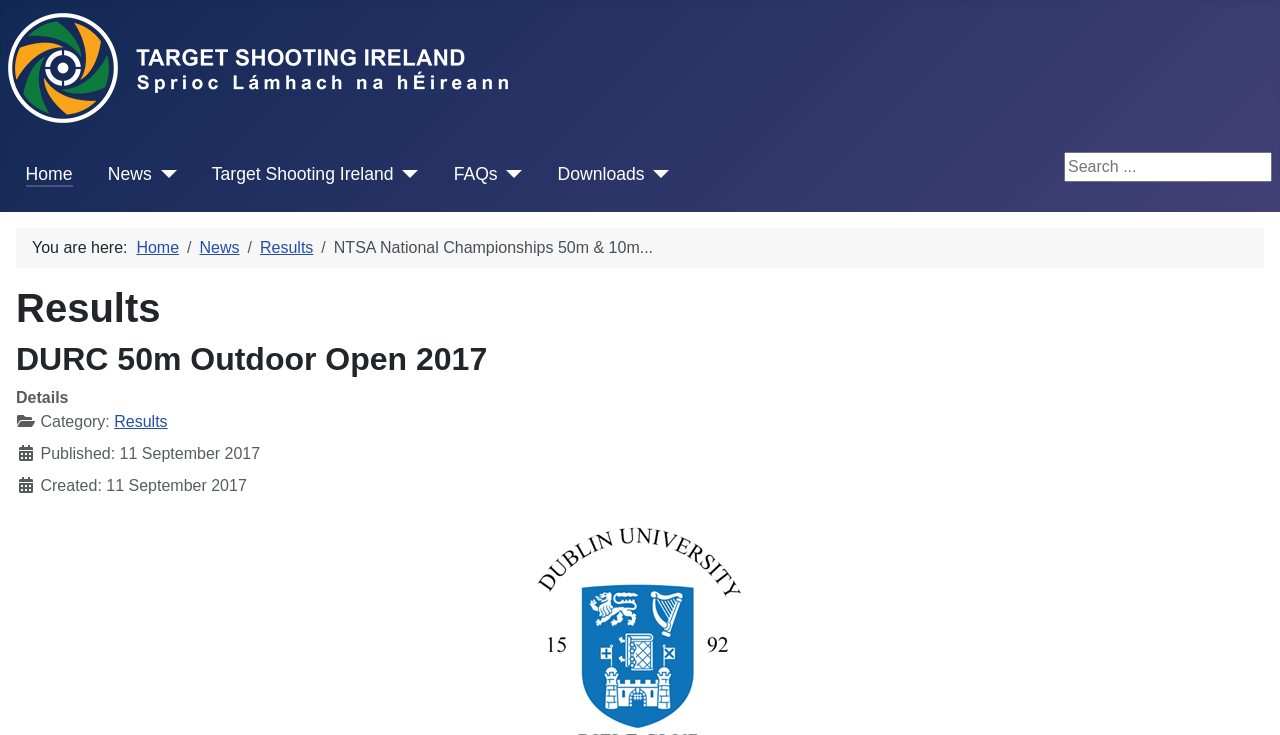Create a detailed summary of the webpage's content and design.

The webpage is about Target Shooting Ireland, specifically the DURC 50m Outdoor Open 2017 event. At the top left, there is a logo image and a link with the text "Target Shooting Ireland". Below this, there is a main menu navigation bar with links to "Home", "News", "Target Shooting Ireland", "FAQs", and "Downloads", each accompanied by a button that can be expanded to show more options.

On the top right, there is a search bar with a placeholder text "Search...". Below the main menu, there is a breadcrumbs navigation section that shows the current location: "You are here: Home > News > Results > NTSA National Championships 50m & 10m...".

The main content of the page is divided into sections. The first section has a heading "Results" and a subheading "DURC 50m Outdoor Open 2017". Below this, there is a description list with three items. The first item has a term "Details" and no description. The second item has a term "Category:" and a link to "Results". The third item has a term with no text and a published date "11 September 2017". The fourth item has a term with no text and a created date "11 September 2017".